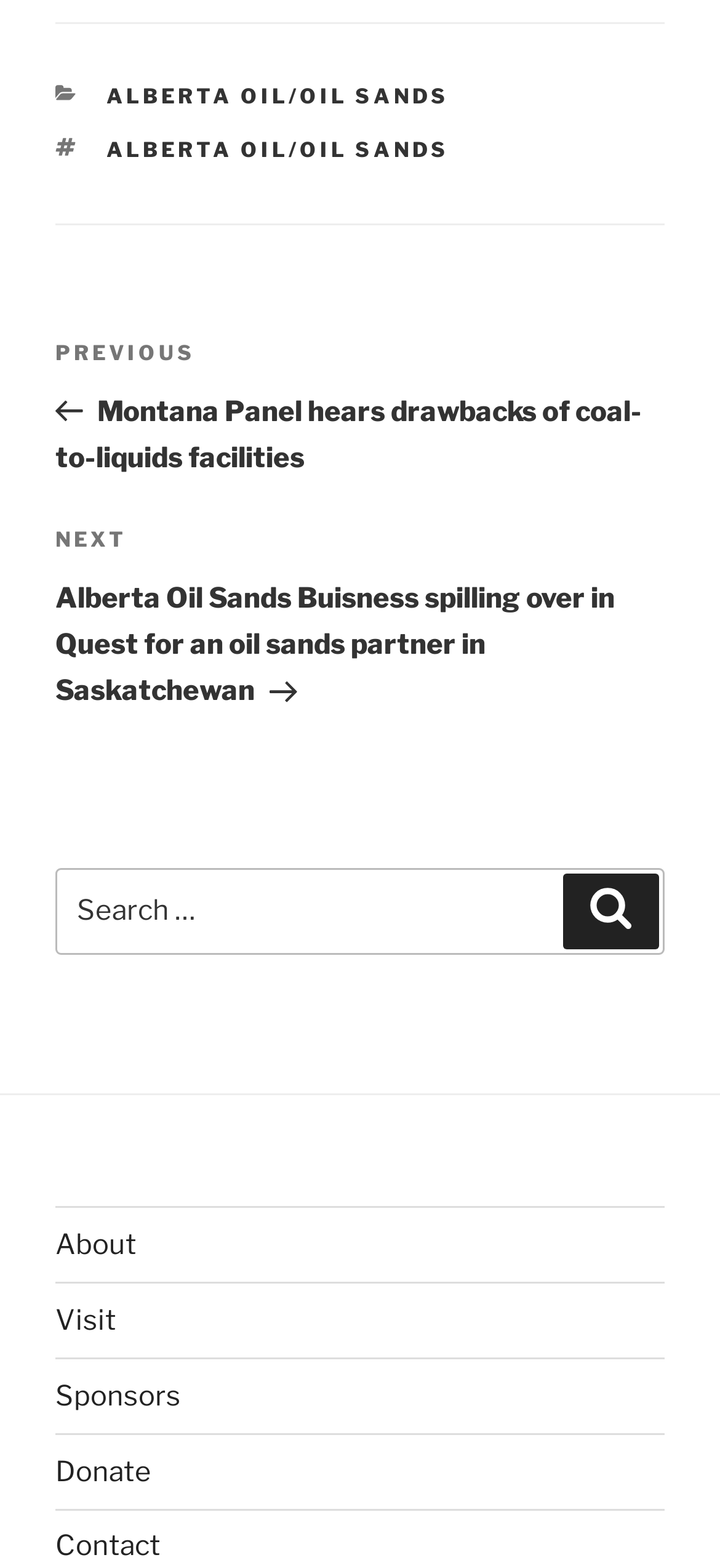Please determine the bounding box coordinates, formatted as (top-left x, top-left y, bottom-right x, bottom-right y), with all values as floating point numbers between 0 and 1. Identify the bounding box of the region described as: Deutsch

None